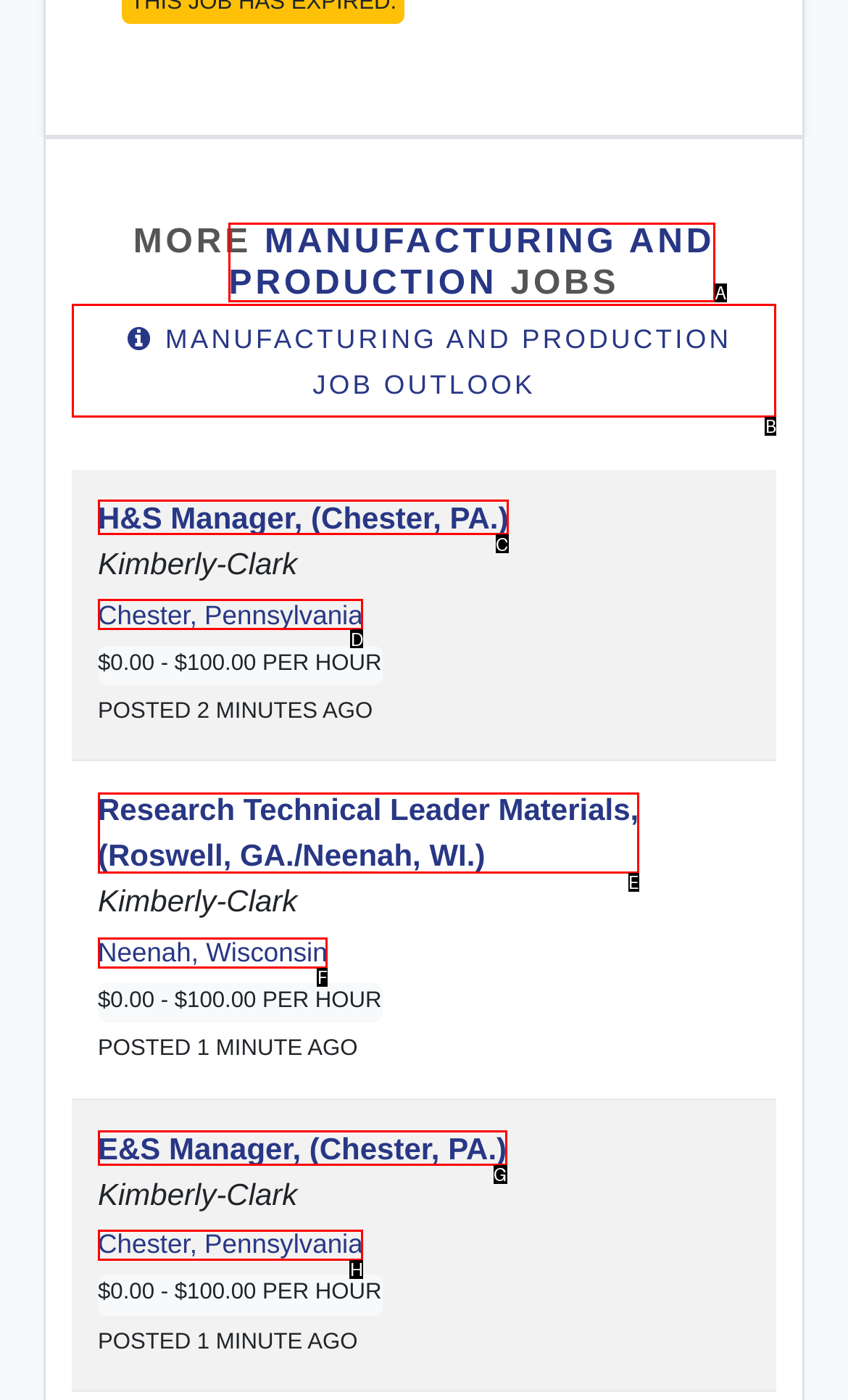Determine which option you need to click to execute the following task: Explore manufacturing and production job outlook. Provide your answer as a single letter.

B